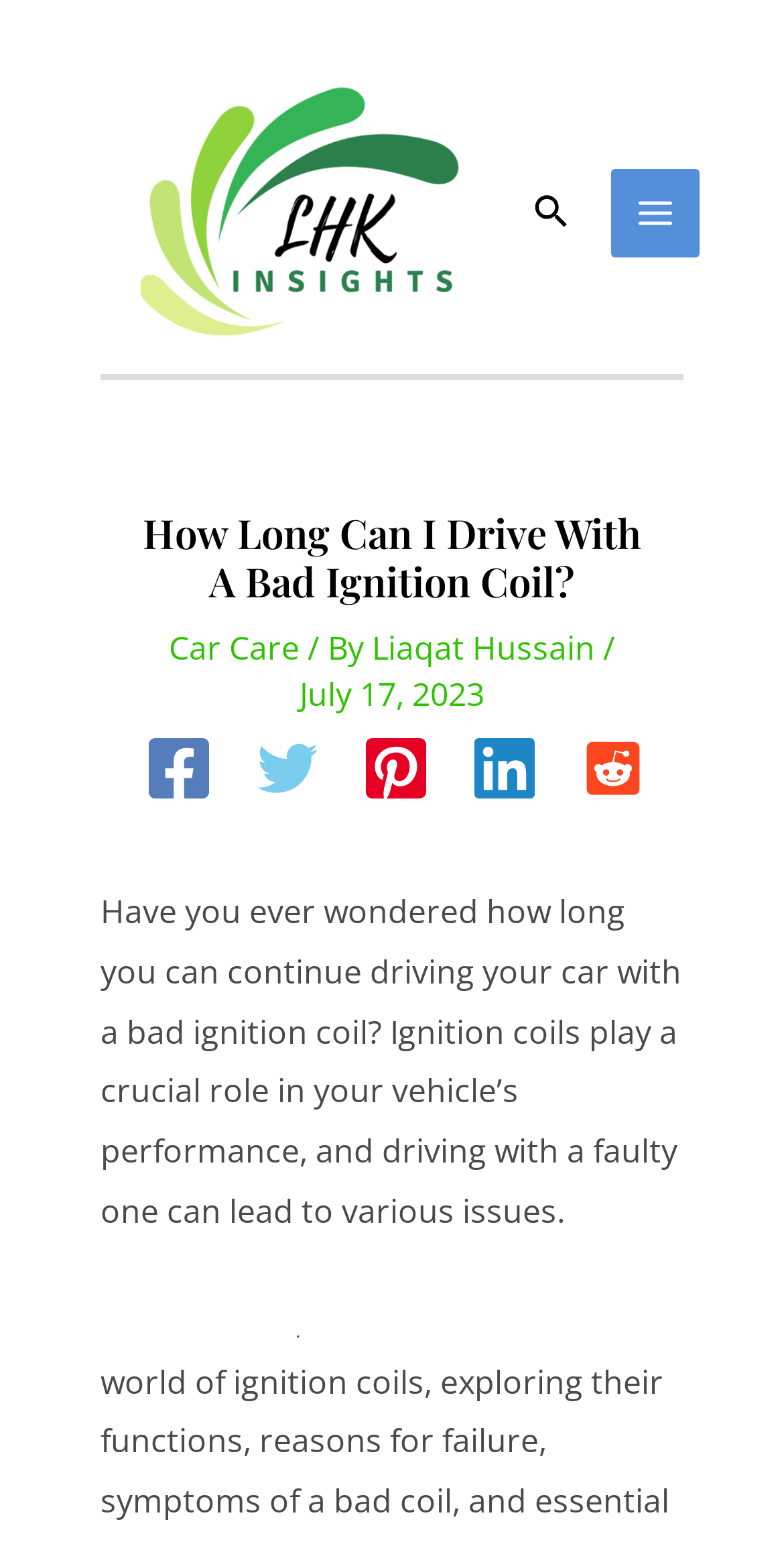Provide the bounding box coordinates of the area you need to click to execute the following instruction: "Share on Facebook".

[0.19, 0.479, 0.267, 0.525]